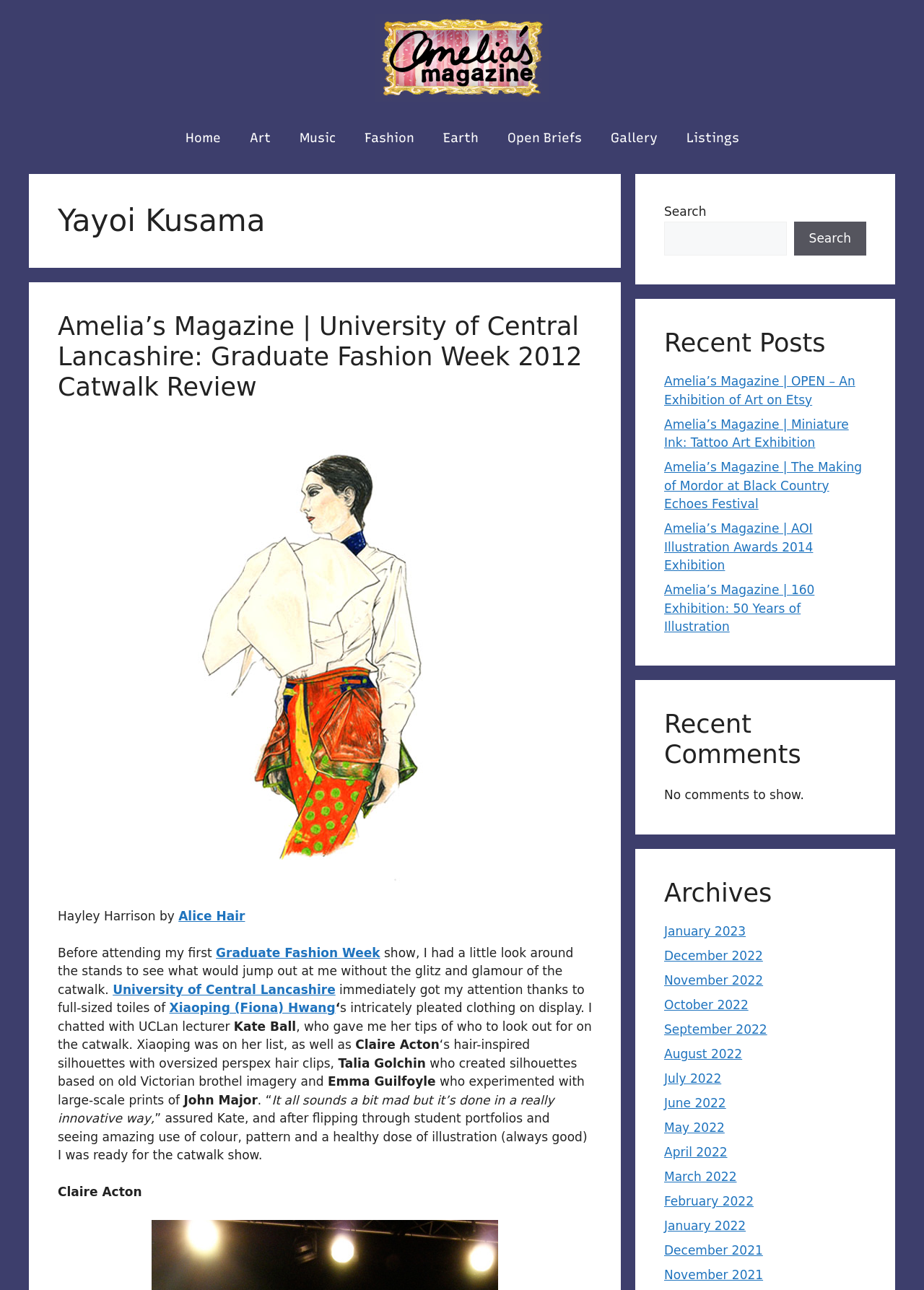Please find the bounding box coordinates of the element's region to be clicked to carry out this instruction: "Read the 'Recent Posts'".

[0.719, 0.254, 0.938, 0.278]